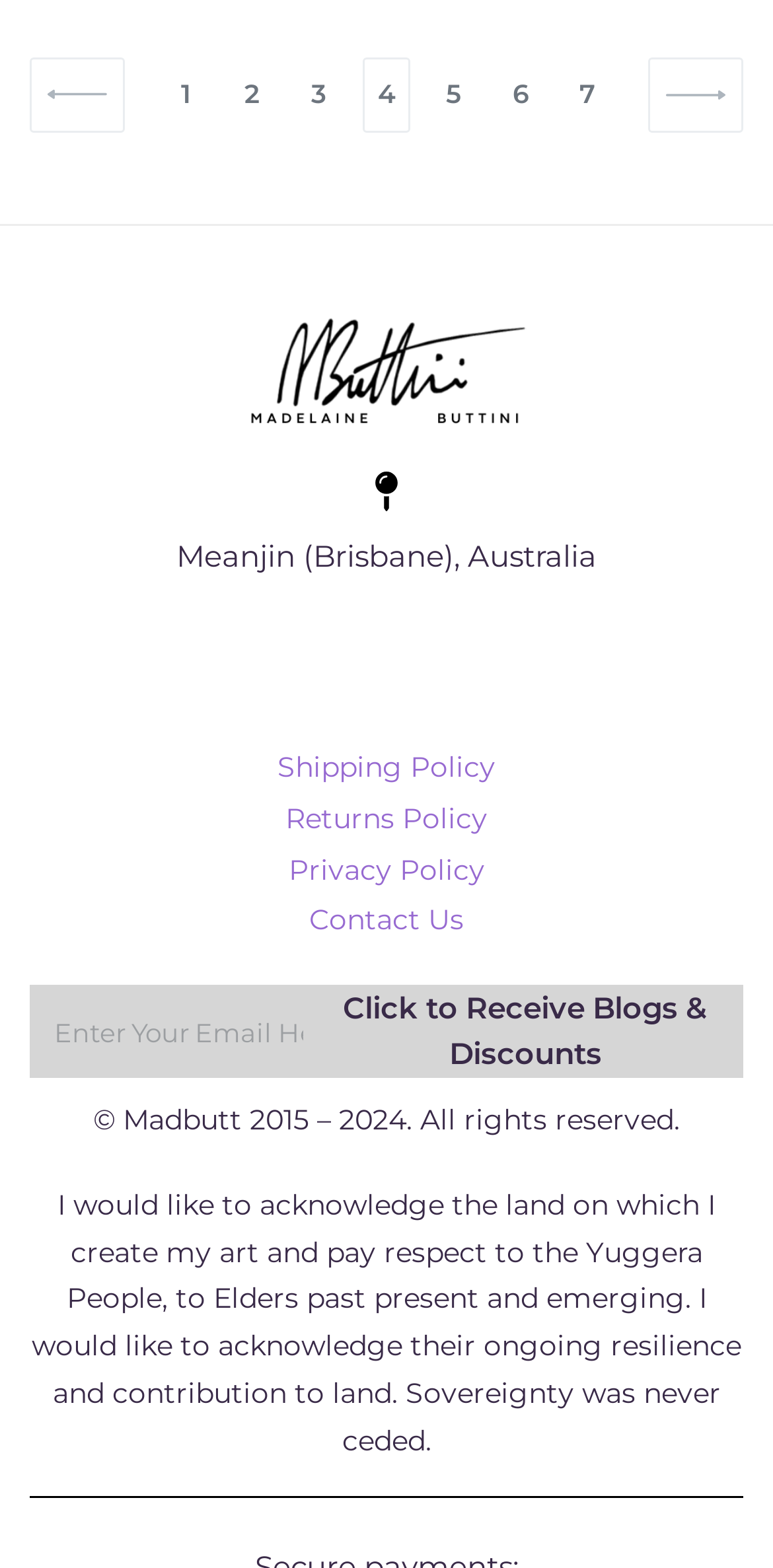Please pinpoint the bounding box coordinates for the region I should click to adhere to this instruction: "view shipping policy".

[0.359, 0.475, 0.641, 0.505]